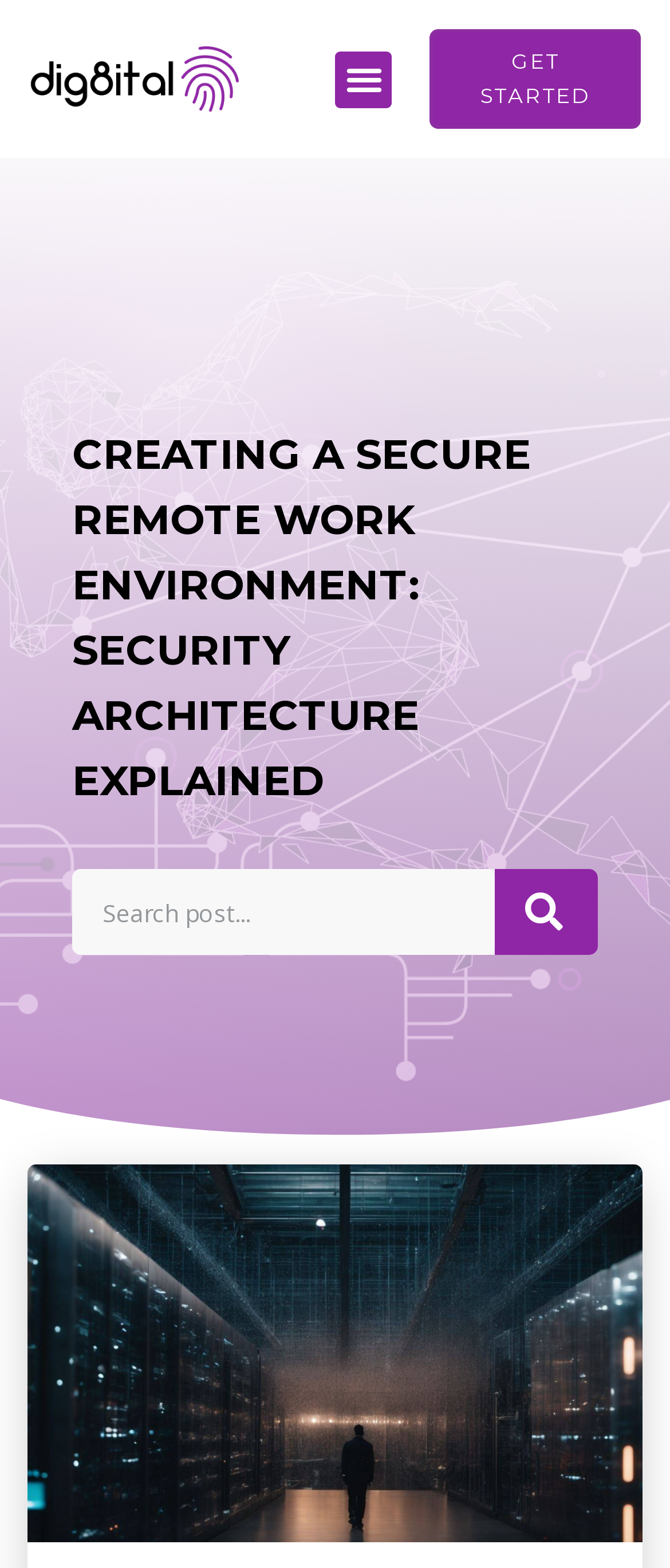Is there a call-to-action button on the webpage?
Using the screenshot, give a one-word or short phrase answer.

Yes